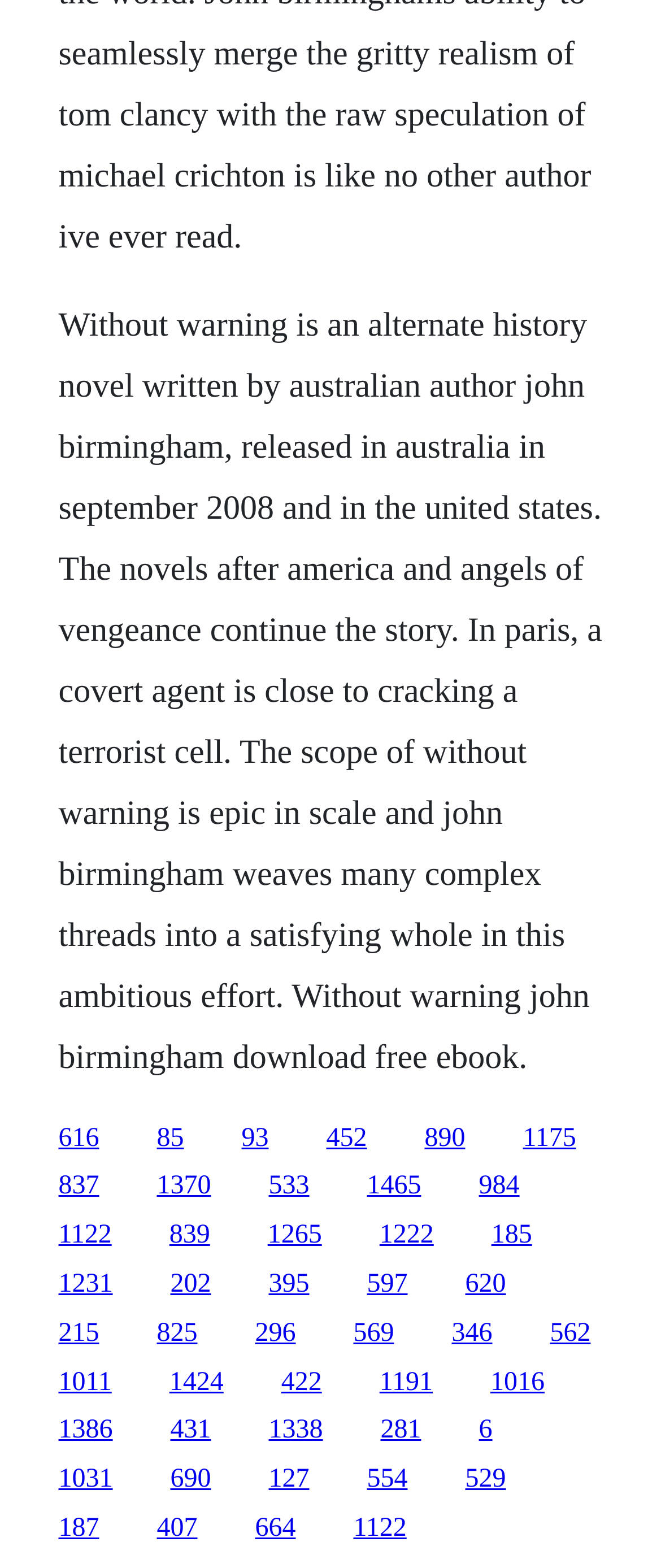Please identify the bounding box coordinates for the region that you need to click to follow this instruction: "visit related link".

[0.237, 0.716, 0.278, 0.735]